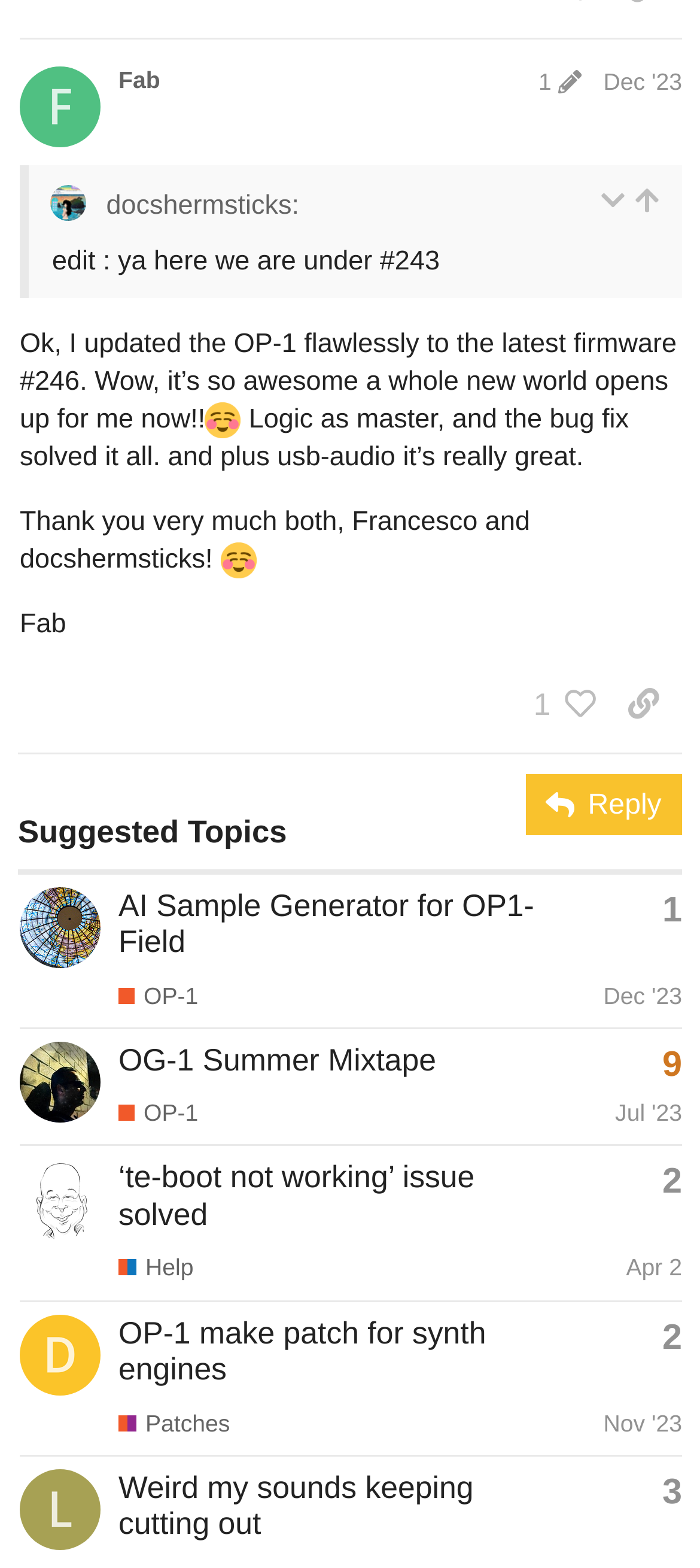Find the bounding box coordinates of the element to click in order to complete the given instruction: "Like this post."

[0.729, 0.427, 0.864, 0.471]